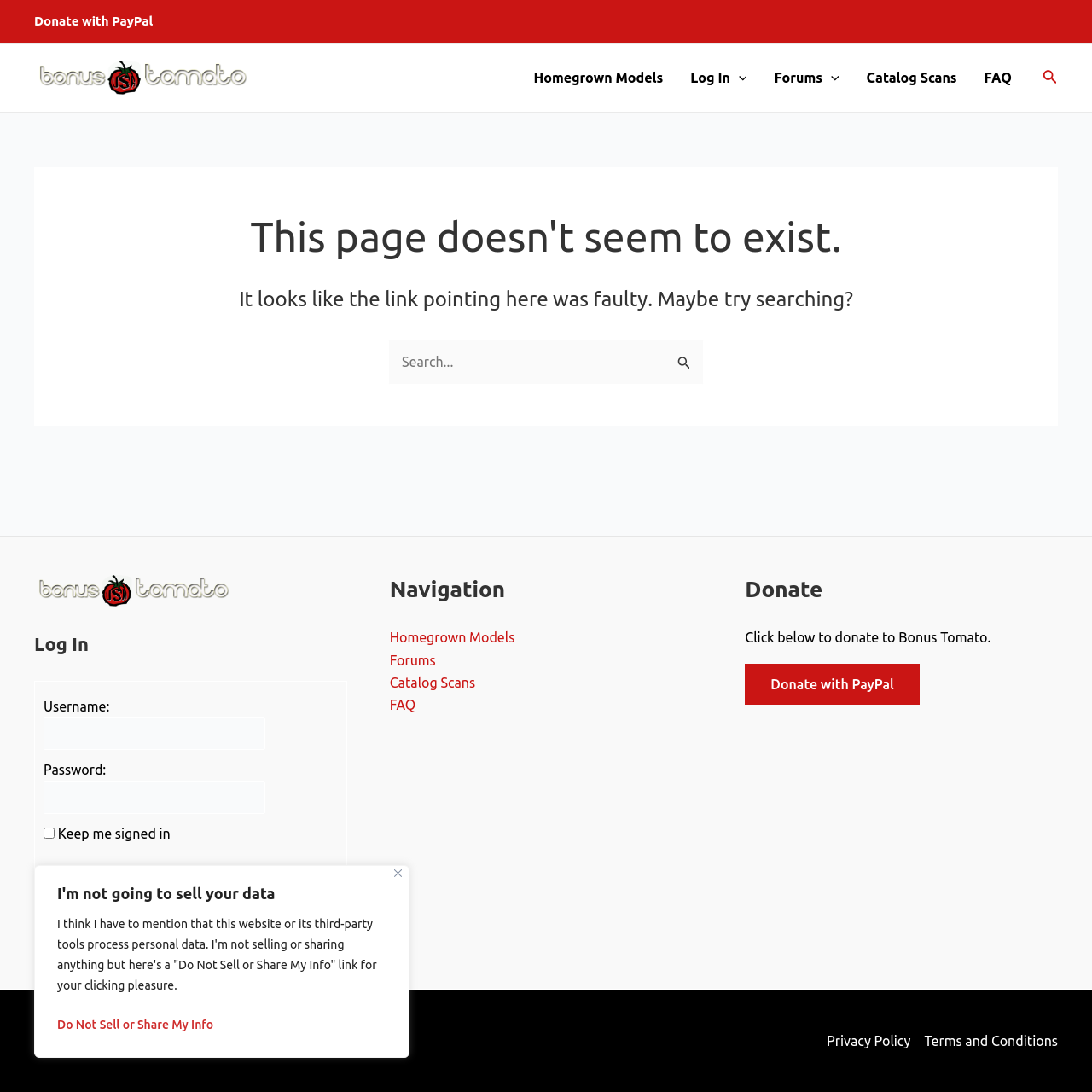Locate the bounding box coordinates of the region to be clicked to comply with the following instruction: "Go to the Homegrown Models page". The coordinates must be four float numbers between 0 and 1, in the form [left, top, right, bottom].

[0.476, 0.04, 0.62, 0.102]